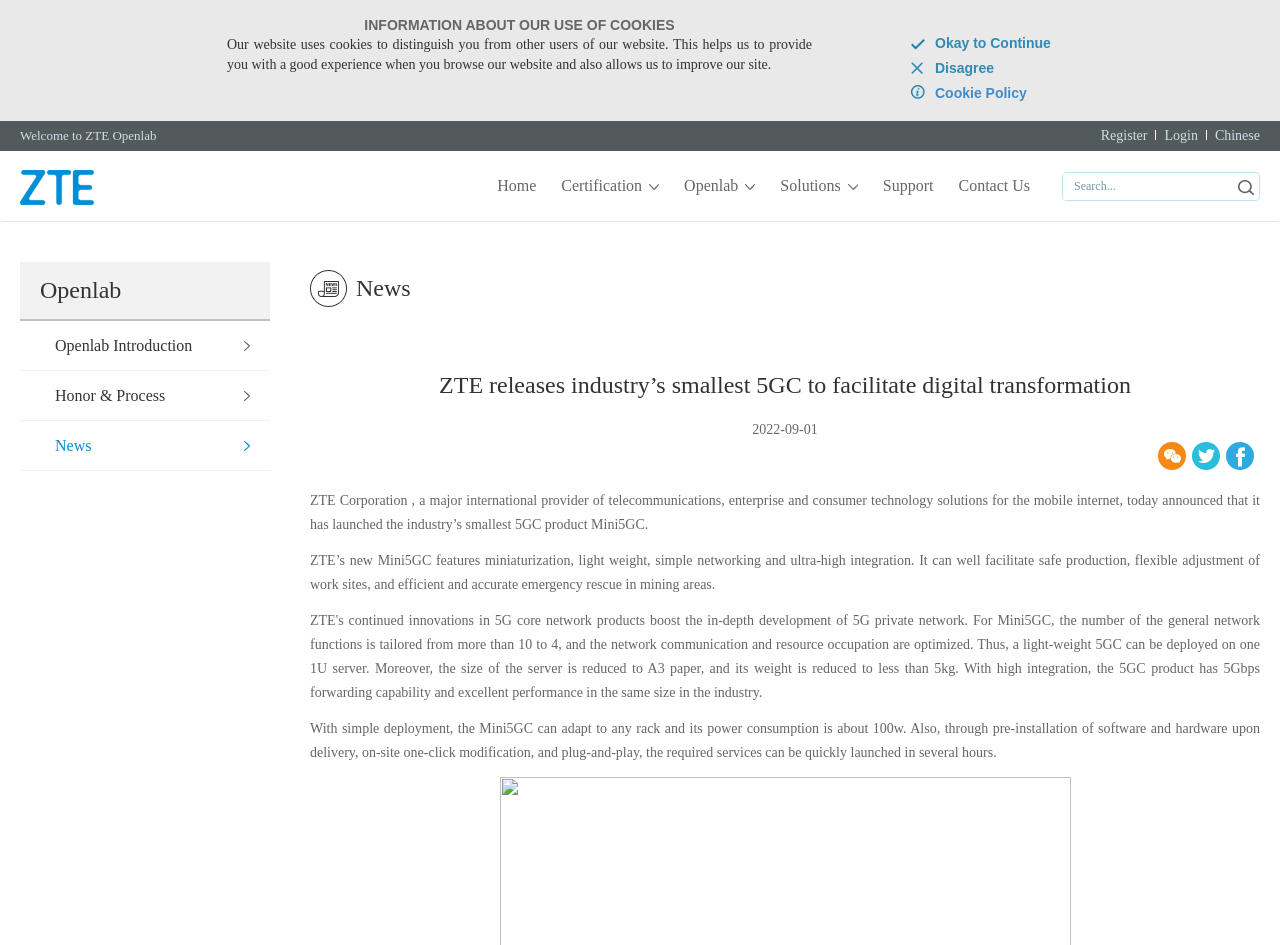Specify the bounding box coordinates for the region that must be clicked to perform the given instruction: "Click Register".

[0.86, 0.135, 0.896, 0.151]